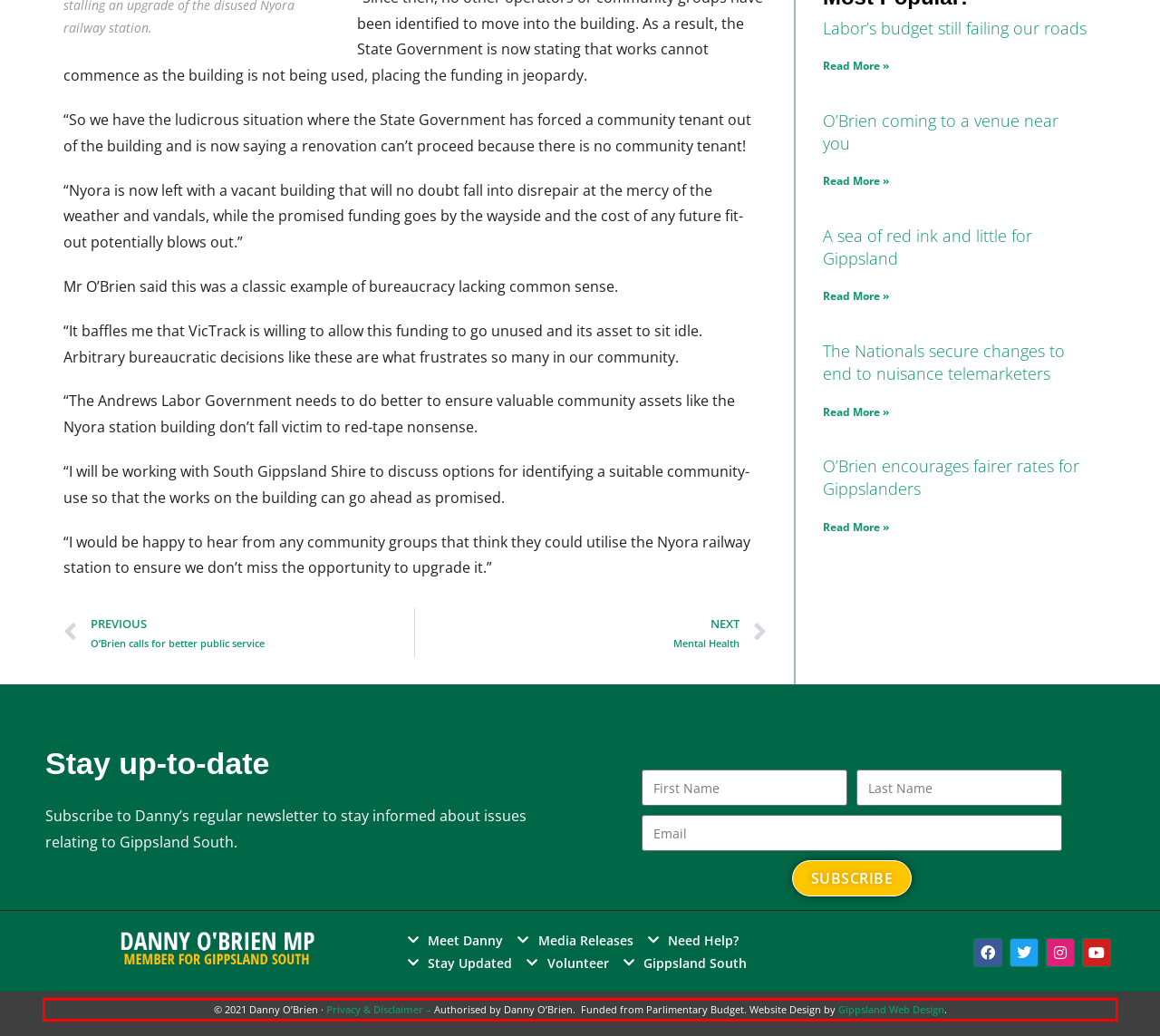Please identify the text within the red rectangular bounding box in the provided webpage screenshot.

© 2021 Danny O’Brien · Privacy & Disclaimer – Authorised by Danny O’Brien. Funded from Parlimentary Budget. Website Design by Gippsland Web Design.